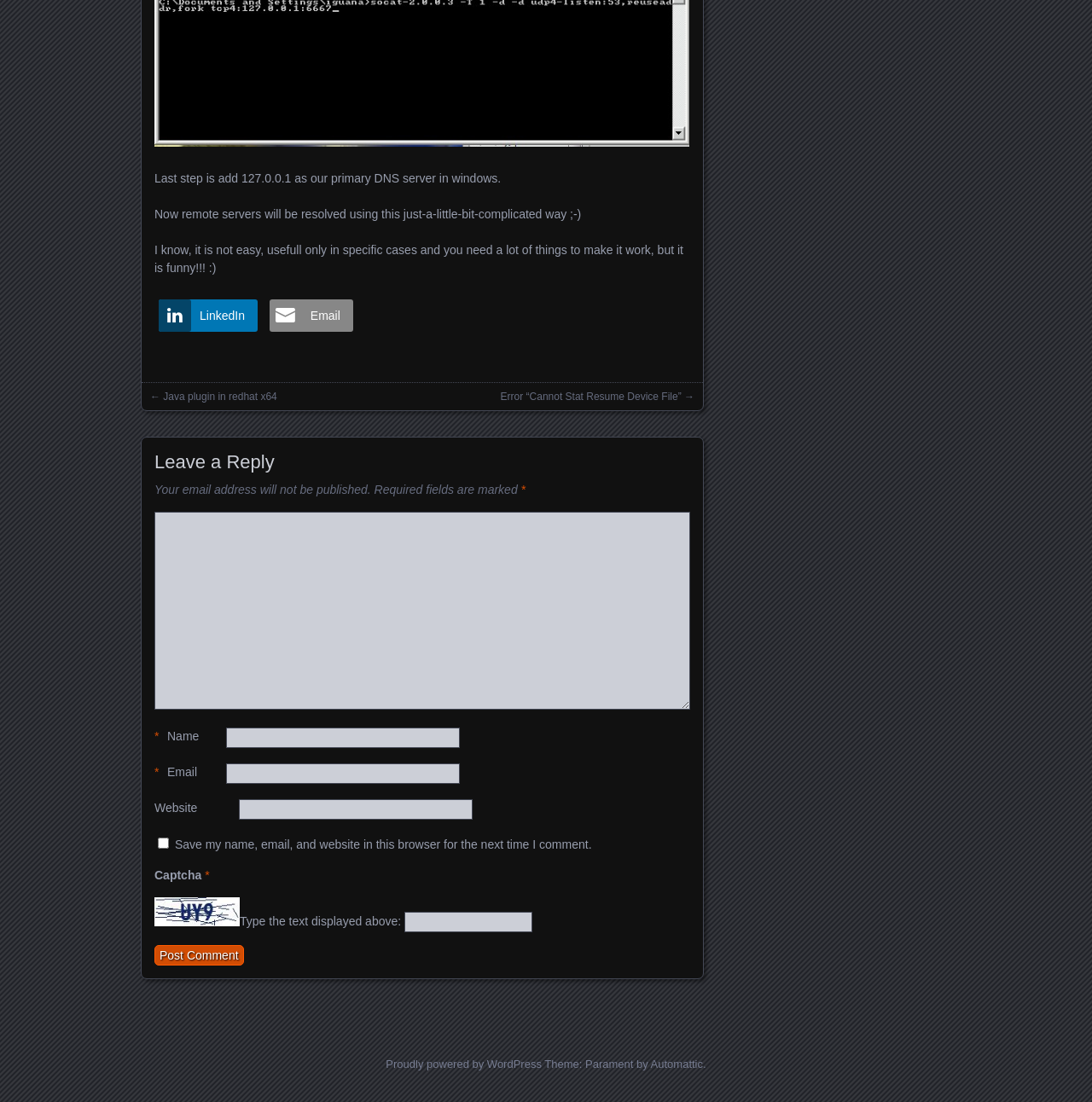Identify the bounding box coordinates for the element you need to click to achieve the following task: "Click the Post Comment button". The coordinates must be four float values ranging from 0 to 1, formatted as [left, top, right, bottom].

[0.141, 0.857, 0.223, 0.876]